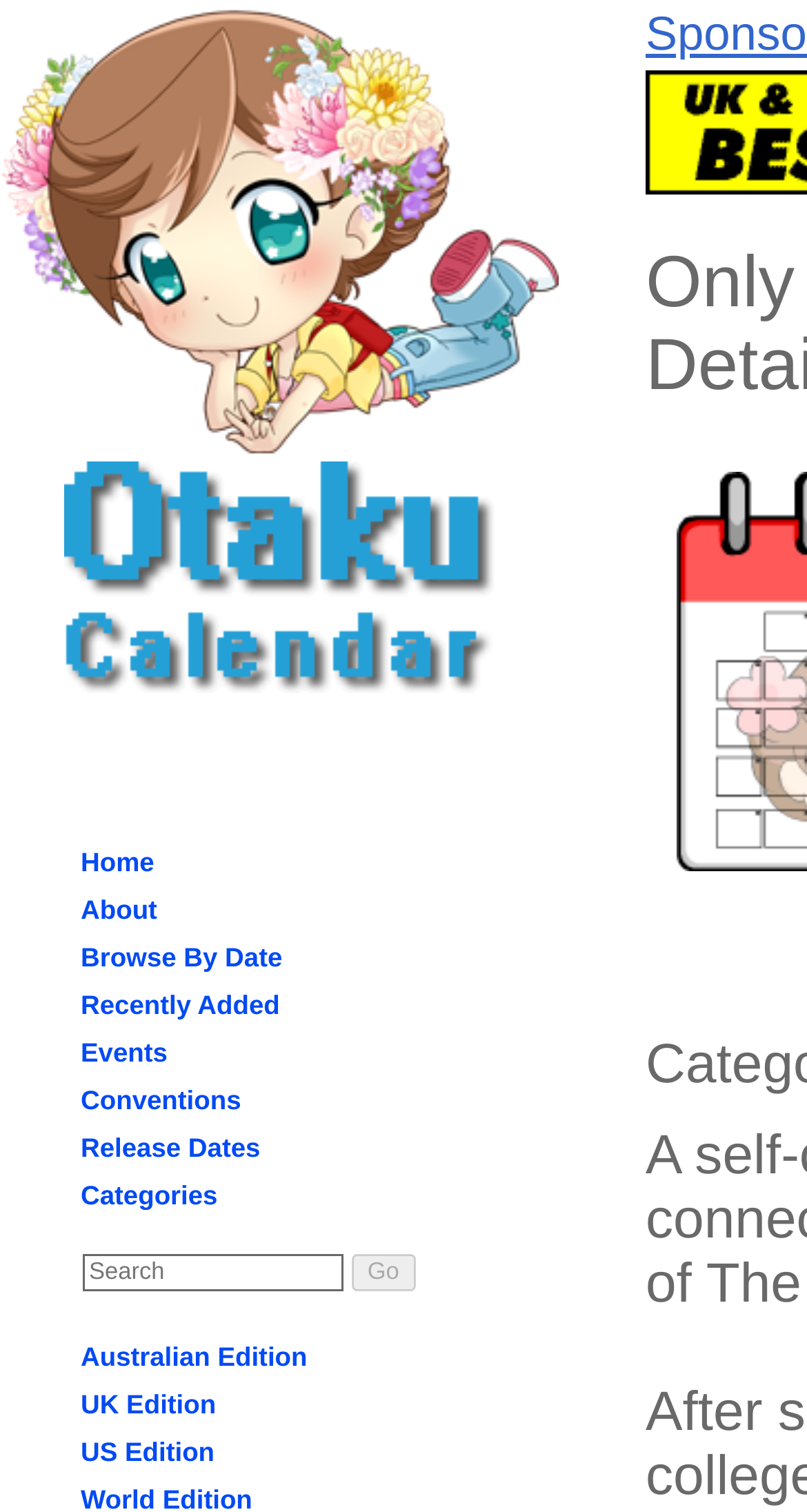Please identify the bounding box coordinates of the element I should click to complete this instruction: 'switch to UK edition'. The coordinates should be given as four float numbers between 0 and 1, like this: [left, top, right, bottom].

[0.092, 0.915, 0.275, 0.943]